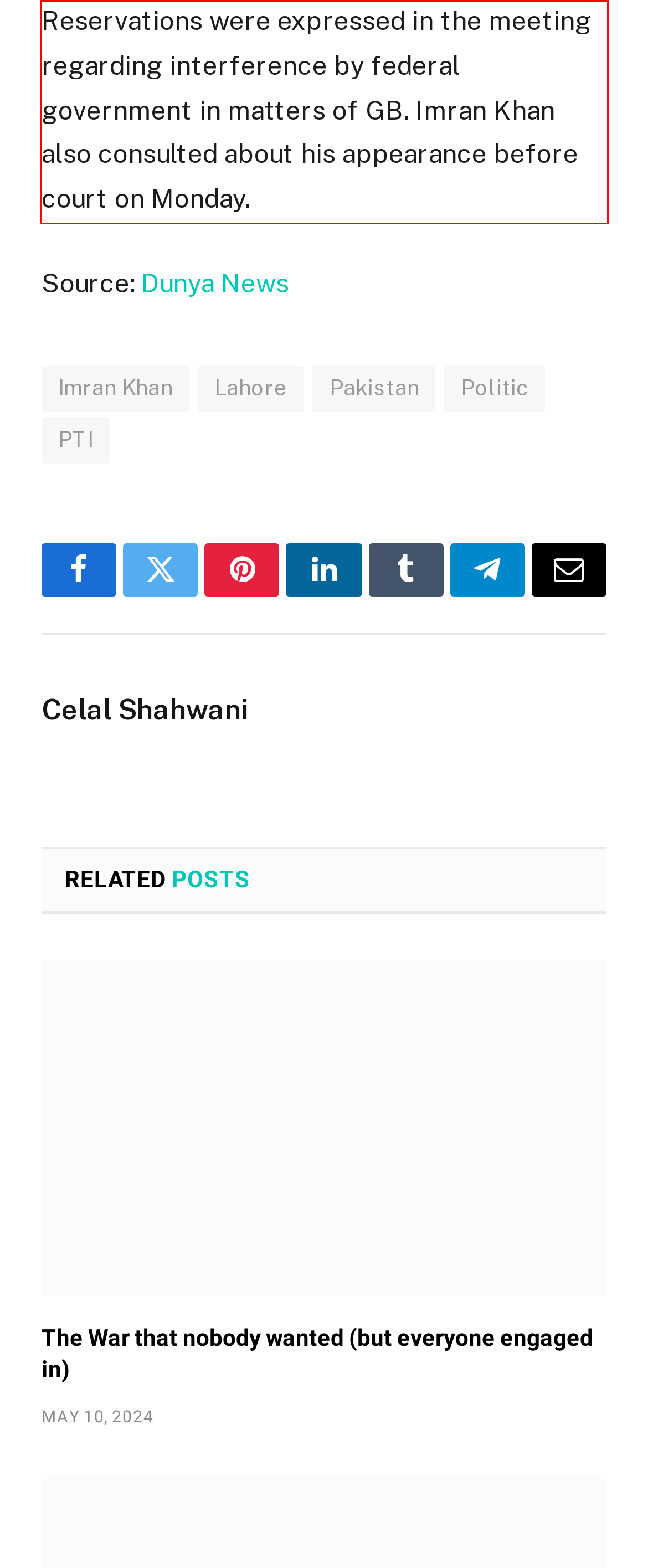Please perform OCR on the text within the red rectangle in the webpage screenshot and return the text content.

Reservations were expressed in the meeting regarding interference by federal government in matters of GB. Imran Khan also consulted about his appearance before court on Monday.